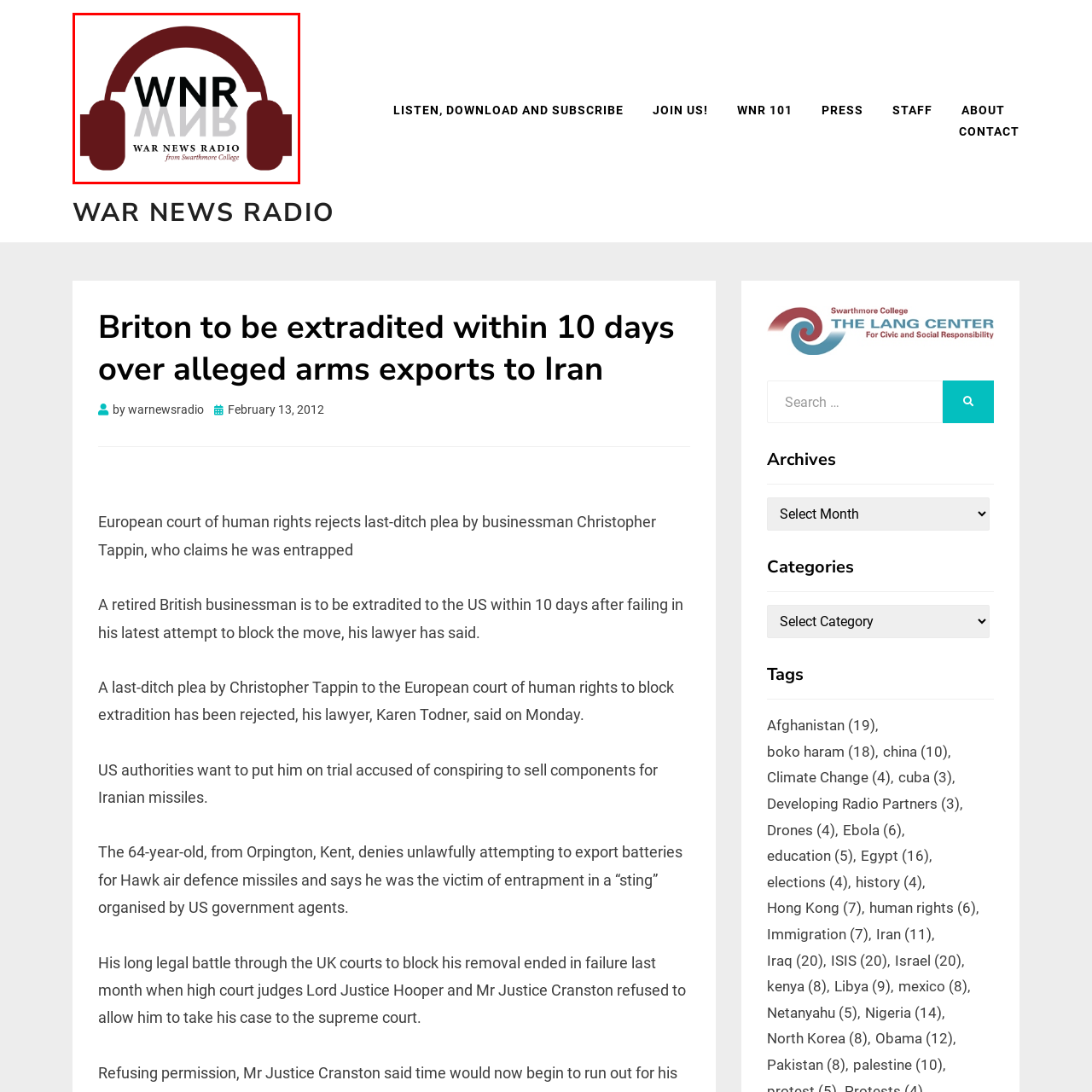Check the picture within the red bounding box and provide a brief answer using one word or phrase: What is the name of the college affiliated with War News Radio?

Swarthmore College